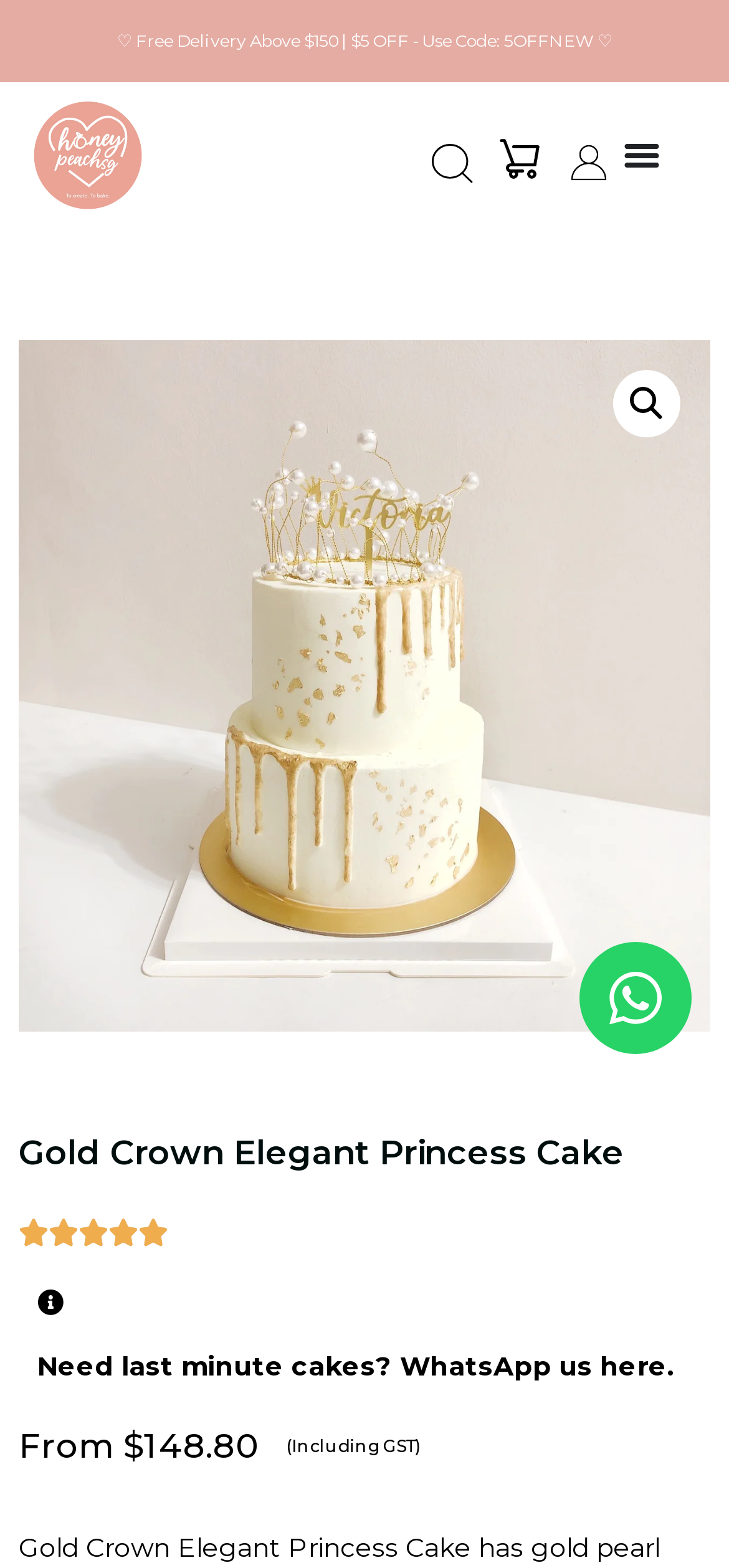How can I contact the shop for last-minute cakes?
Ensure your answer is thorough and detailed.

The shop provides a WhatsApp contact option for last-minute cakes, which can be found in the heading element with the text 'Need last minute cakes? WhatsApp us here.' at the bottom of the webpage.